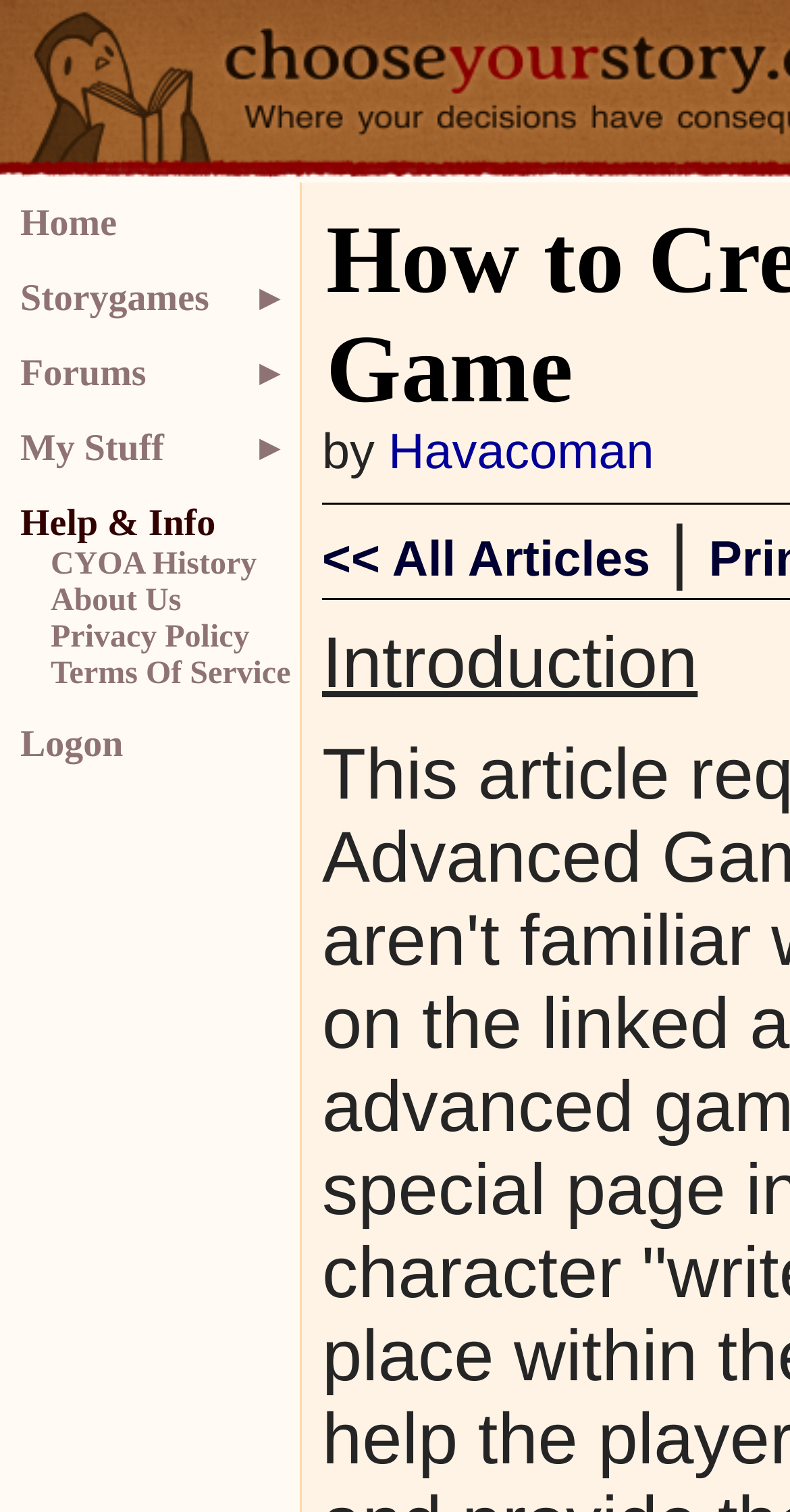Find the bounding box coordinates for the HTML element specified by: "<< All Articles".

[0.408, 0.353, 0.823, 0.389]